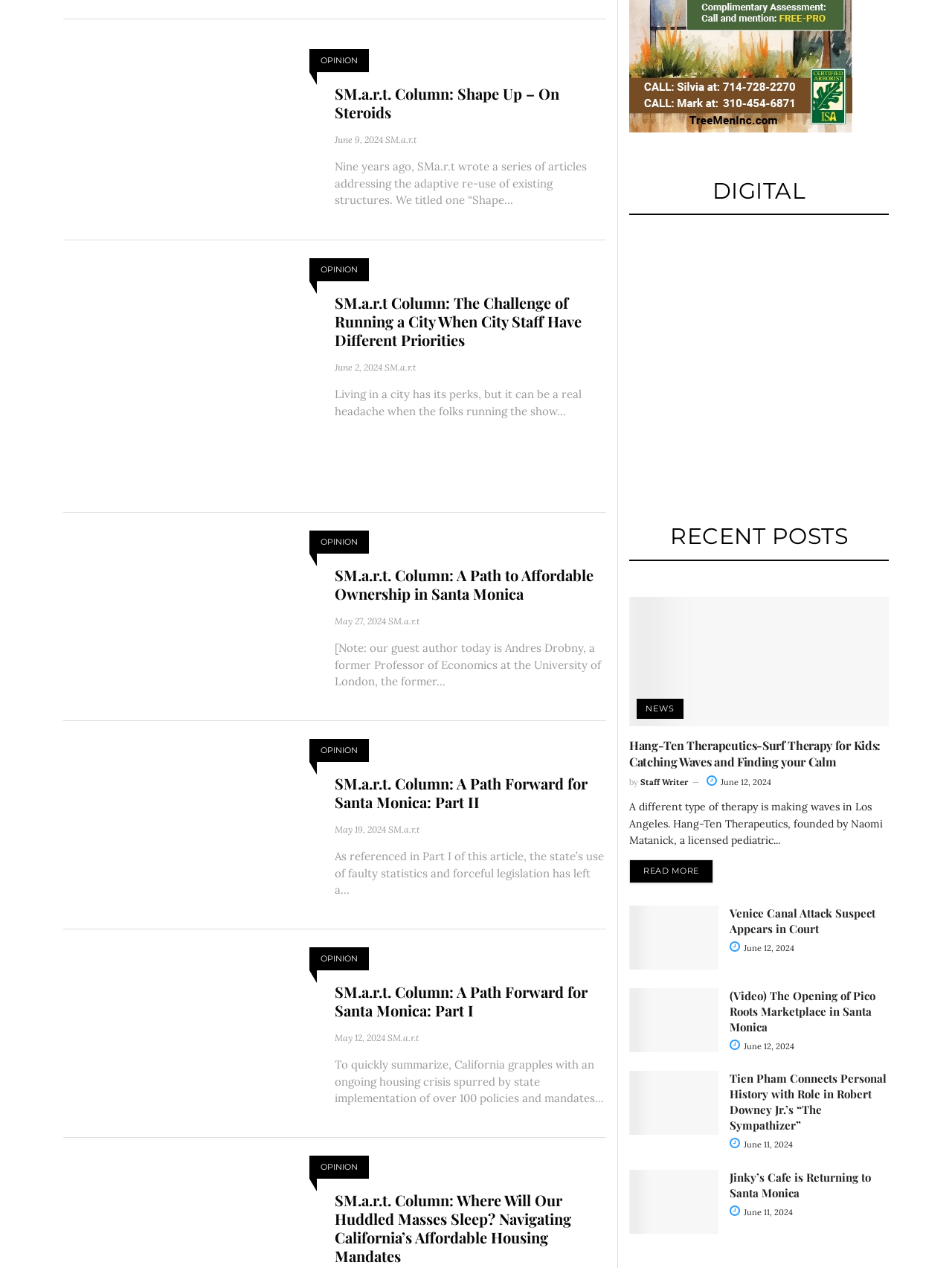Please provide a one-word or short phrase answer to the question:
What is the date of the article 'Hang-Ten Therapeutics-Surf Therapy for Kids: Catching Waves and Finding your Calm'?

June 12, 2024